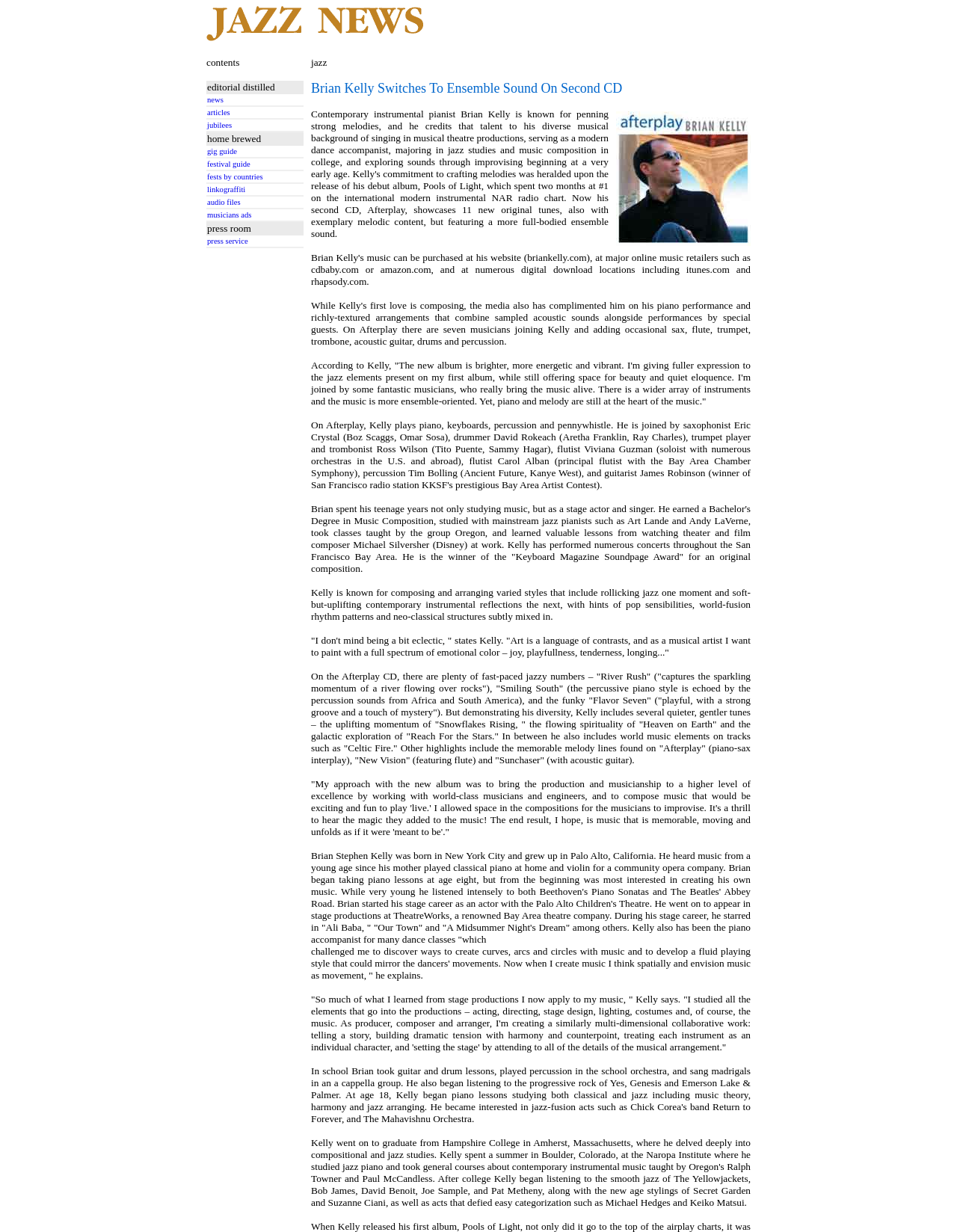Please determine the bounding box coordinates of the section I need to click to accomplish this instruction: "Enter from location".

None